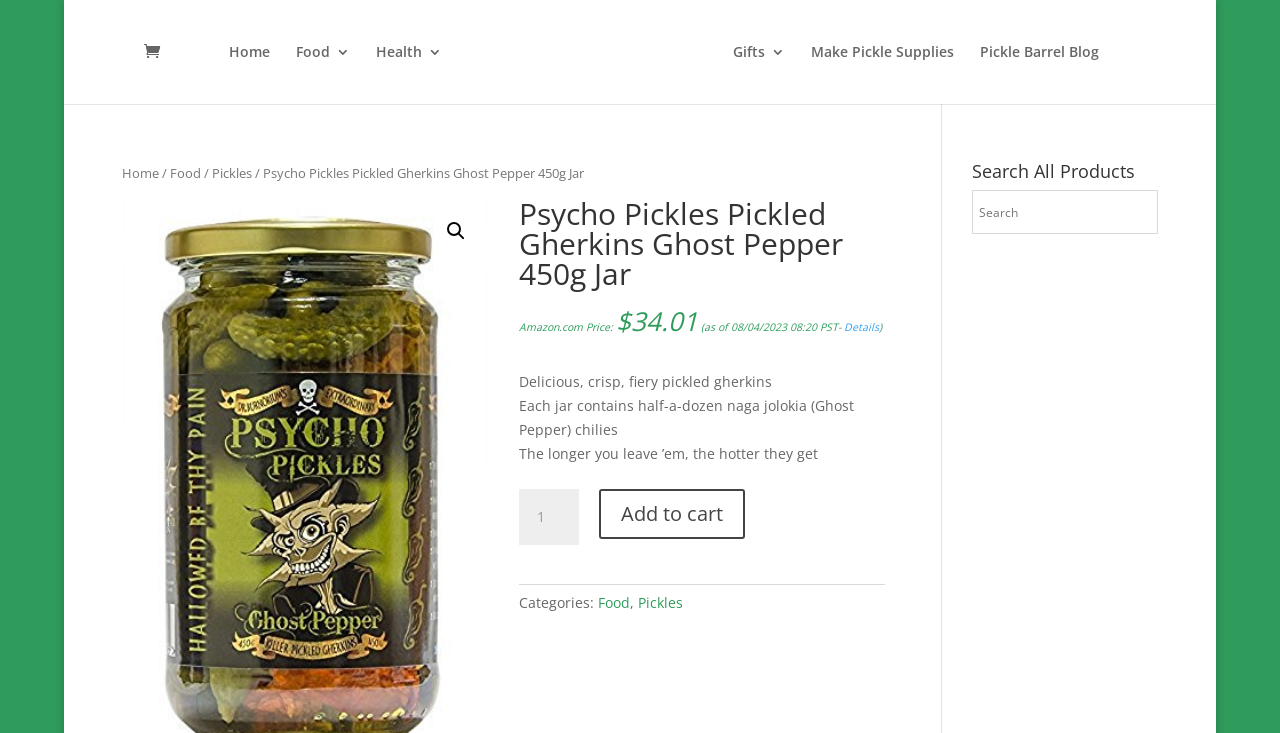Identify and provide the main heading of the webpage.

Psycho Pickles Pickled Gherkins Ghost Pepper 450g Jar